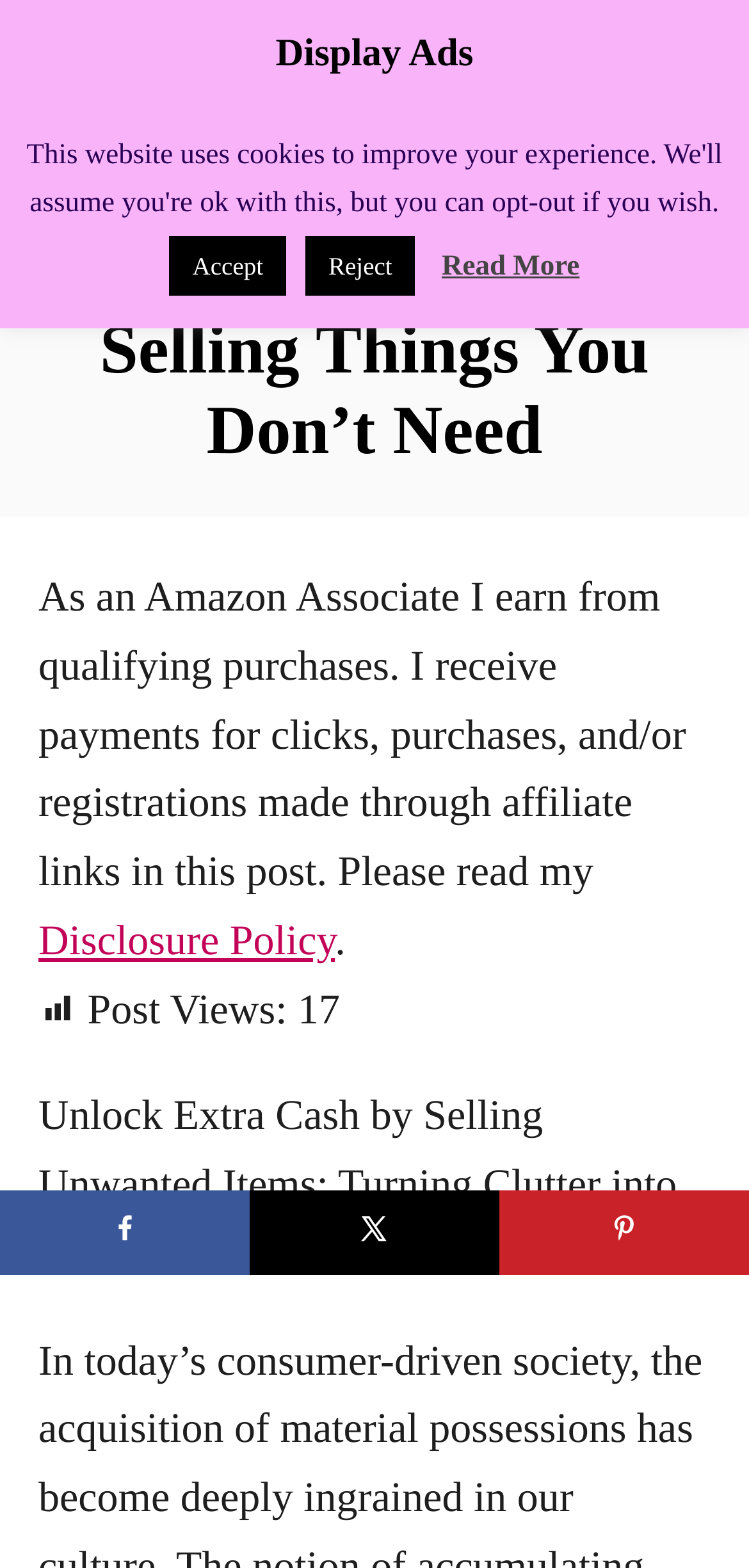Can you share the post on Facebook?
Provide an in-depth answer to the question, covering all aspects.

There is a link to share the post on Facebook, which can be found in the link element that says 'Share on Facebook'.